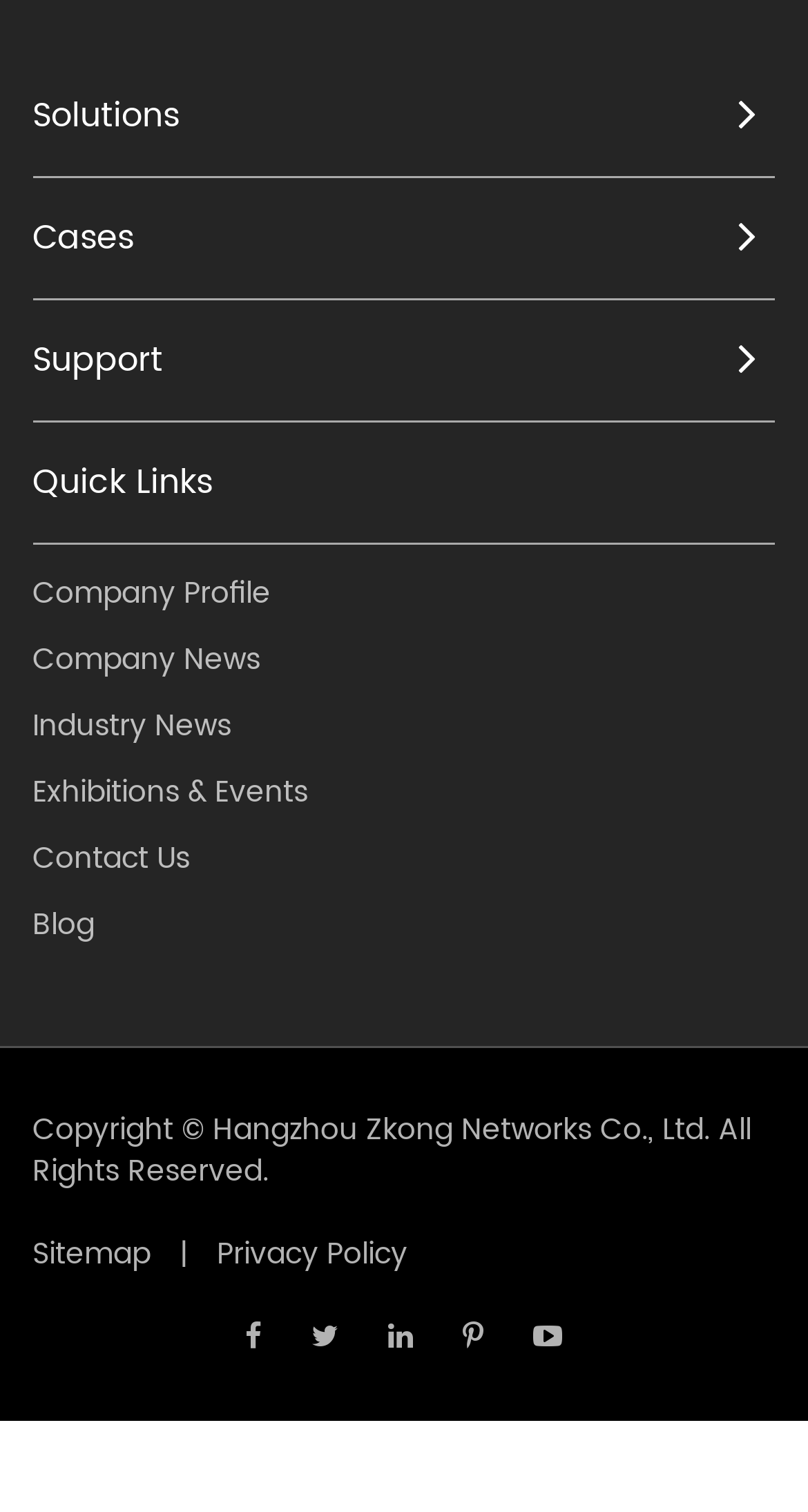Determine the bounding box coordinates of the clickable element necessary to fulfill the instruction: "View company profile". Provide the coordinates as four float numbers within the 0 to 1 range, i.e., [left, top, right, bottom].

[0.04, 0.374, 0.96, 0.413]